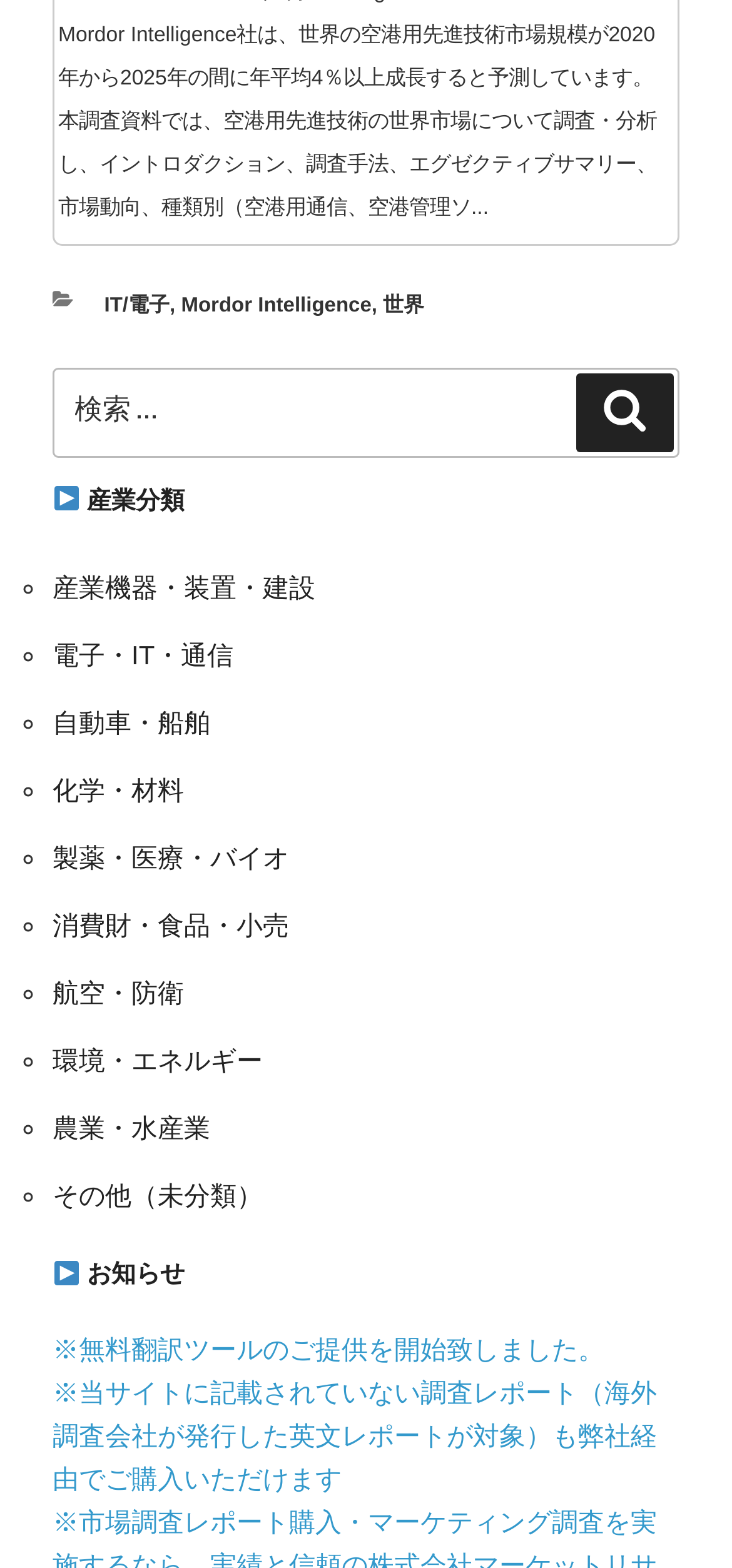Please identify the bounding box coordinates of the clickable area that will allow you to execute the instruction: "Search for something".

[0.072, 0.234, 0.928, 0.292]